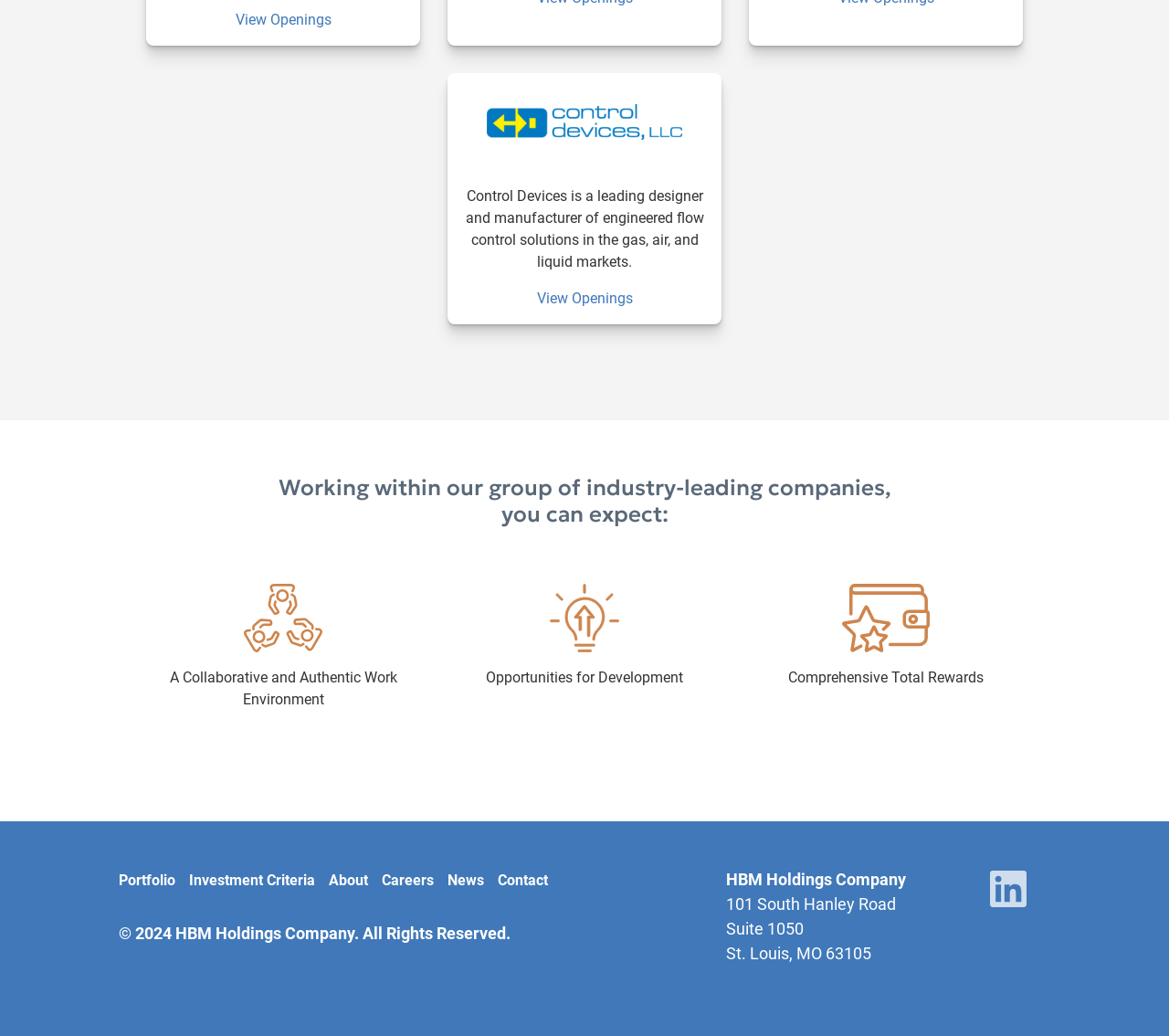What is the copyright year mentioned at the bottom of the webpage?
Refer to the screenshot and answer in one word or phrase.

2024